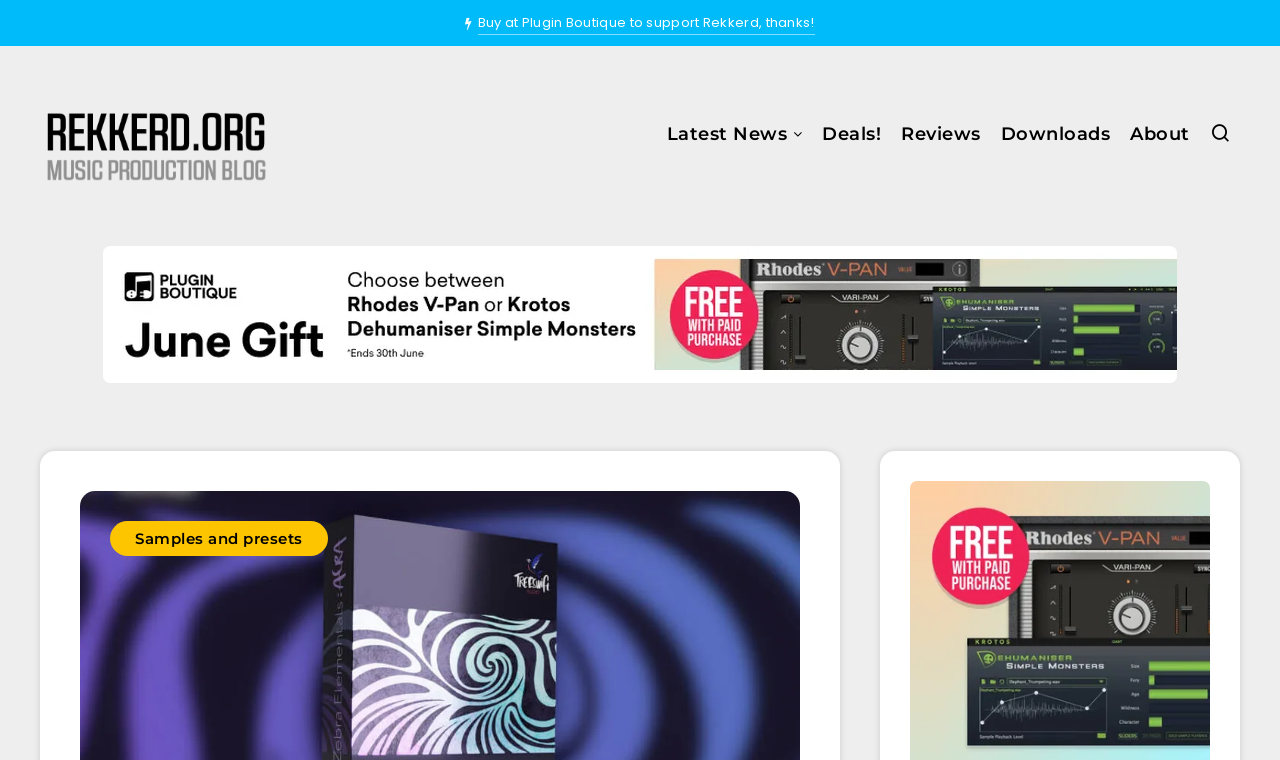Based on the image, give a detailed response to the question: What is the name of the website that the 'Buy at' link is affiliated with?

The 'Buy at' link is accompanied by an image with the text 'Plugin Boutique', which suggests that the link is affiliated with this website.